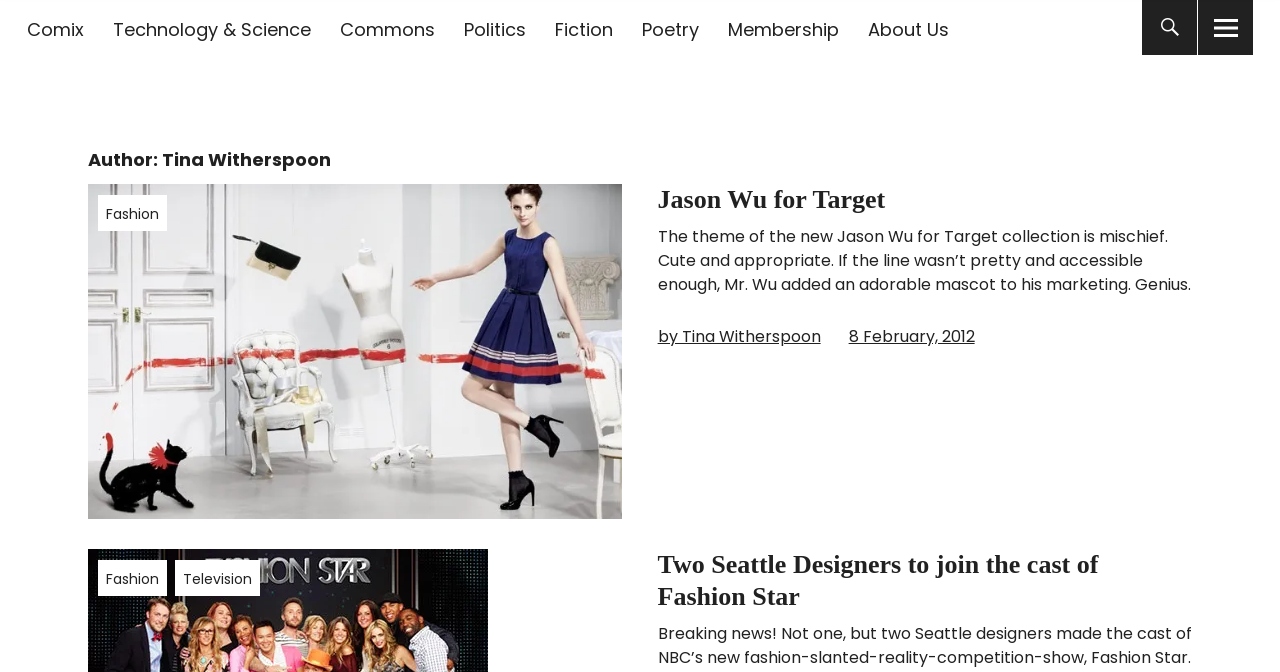Respond to the question below with a single word or phrase:
What is the date of the article 'Two Seattle Designers to join the cast of Fashion Star'?

8 February, 2012